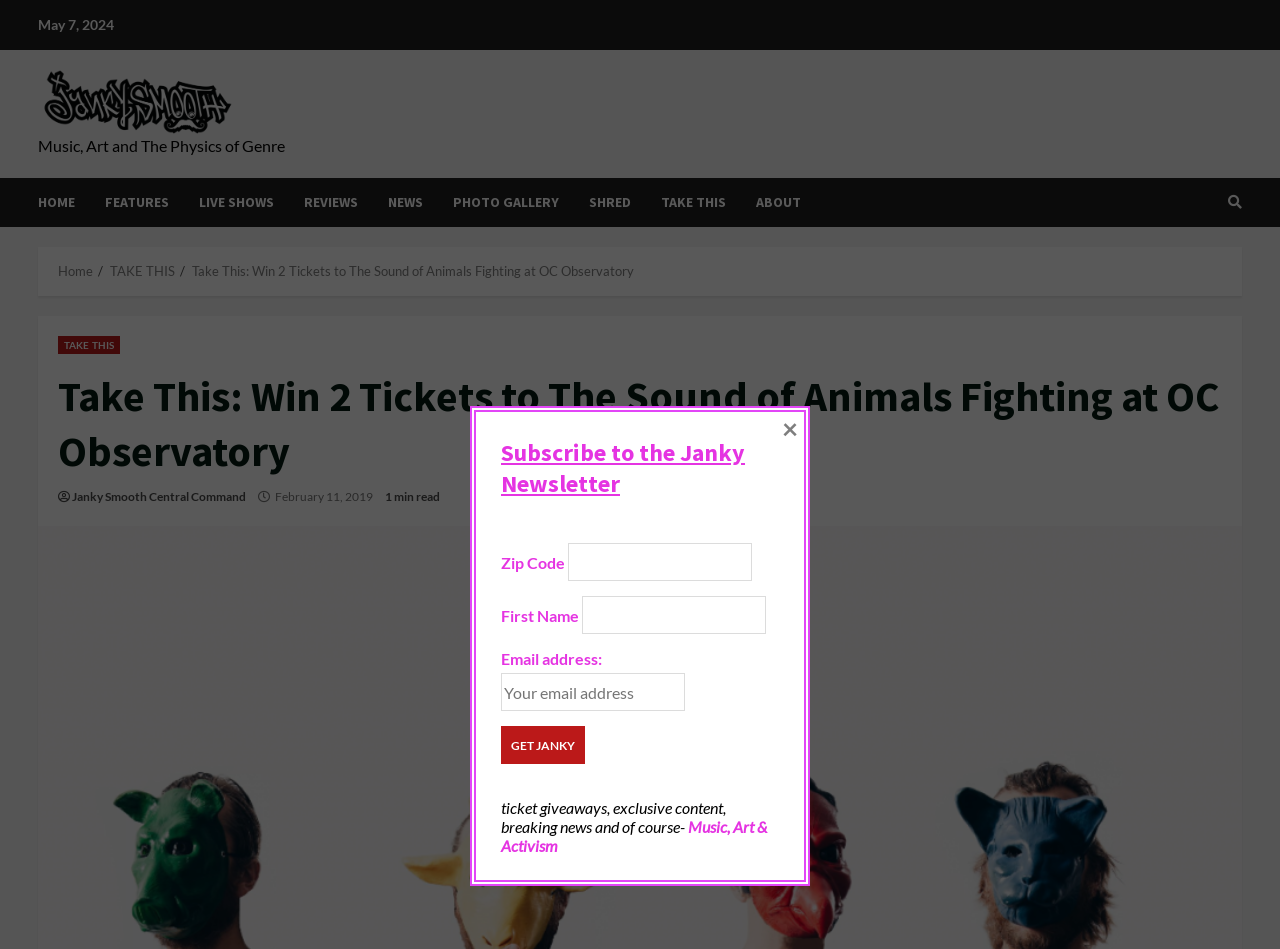Provide a thorough and detailed response to the question by examining the image: 
What is the theme of the content on this webpage?

I found the theme of the content by reading the StaticText element with the text 'Music, Art & Activism' and noticing that it is a prominent element on the webpage.